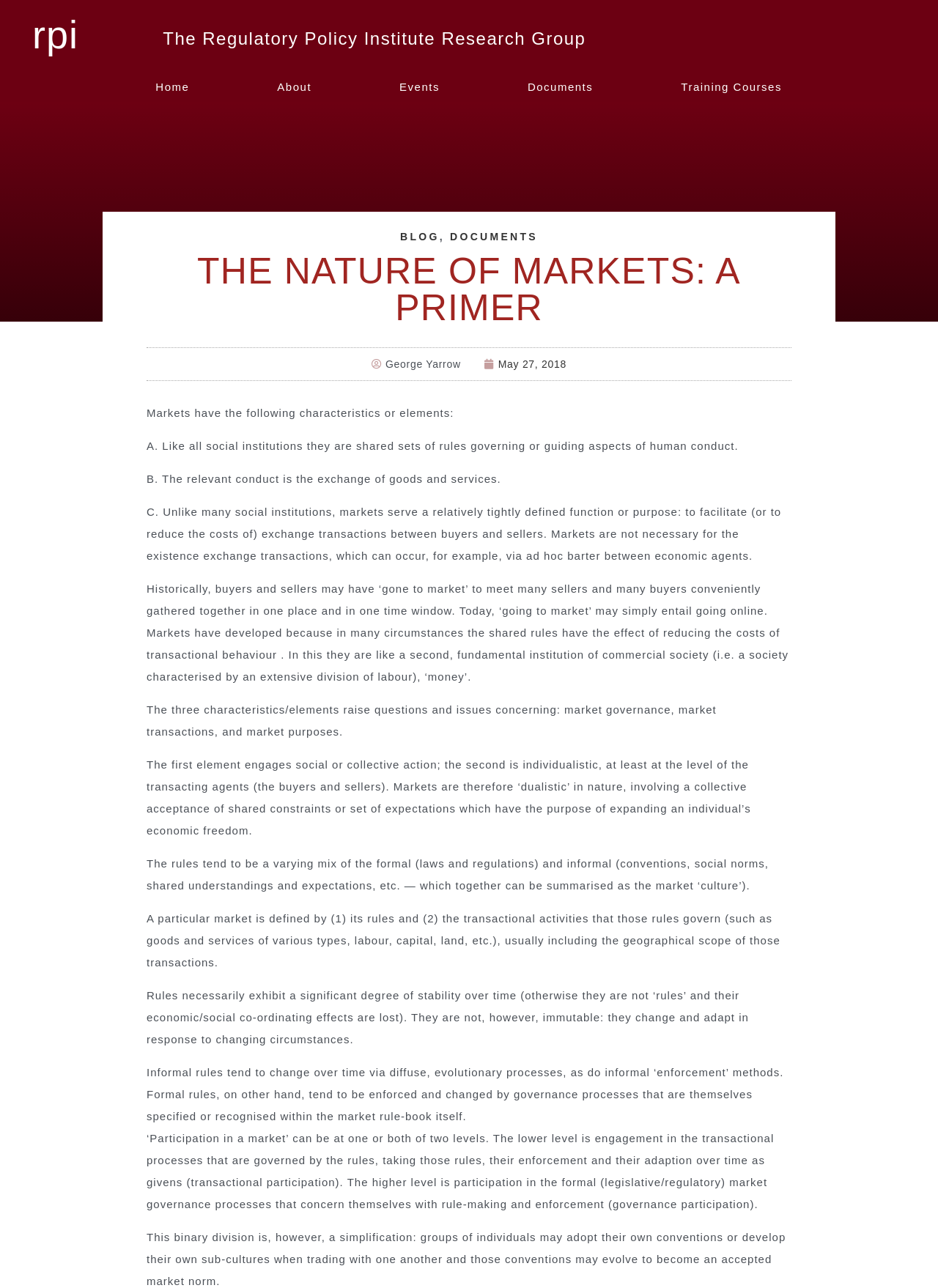Identify the bounding box coordinates for the element you need to click to achieve the following task: "Click the 'May 27, 2018' link". Provide the bounding box coordinates as four float numbers between 0 and 1, in the form [left, top, right, bottom].

[0.516, 0.279, 0.604, 0.287]